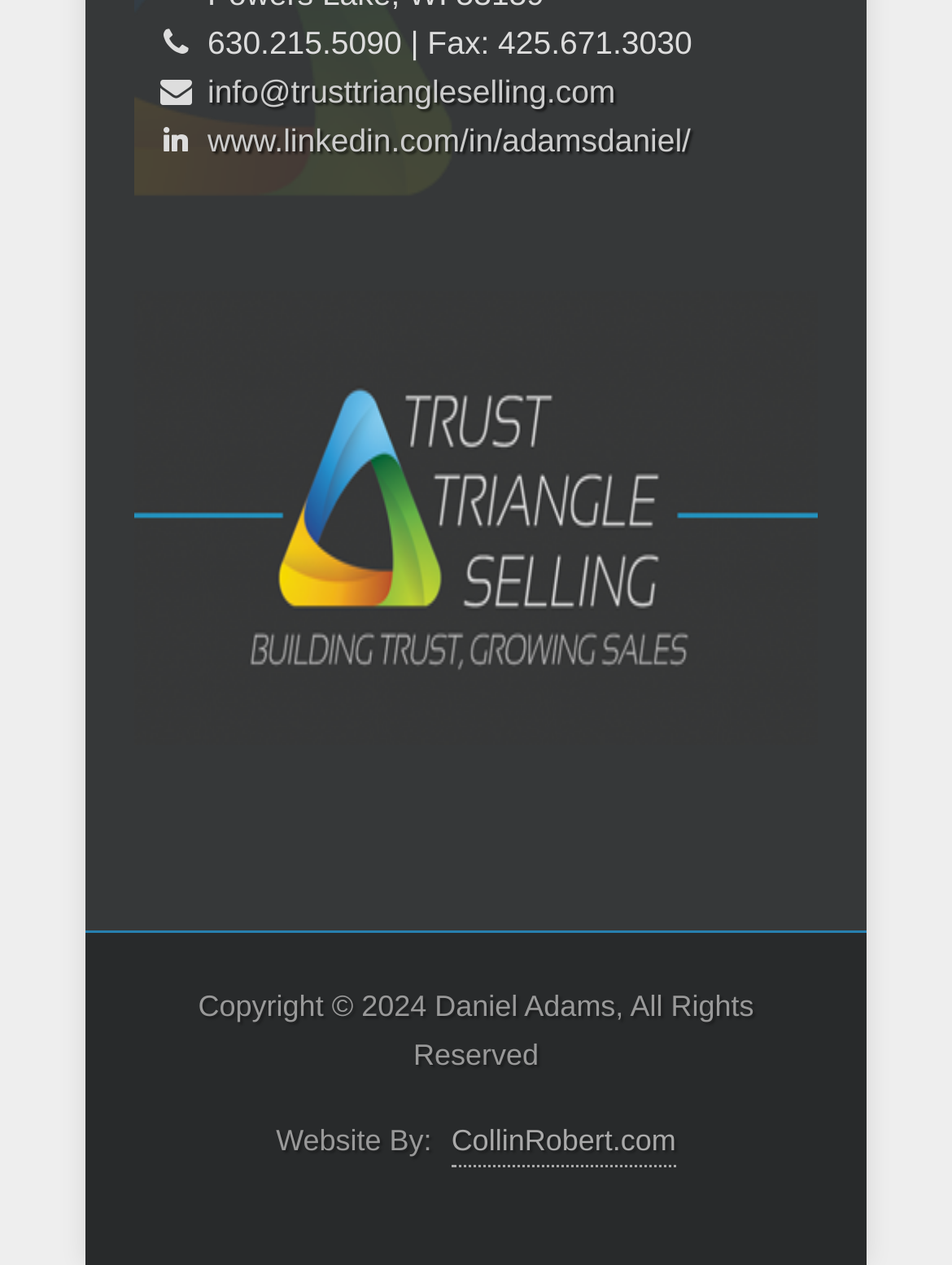Answer the question below in one word or phrase:
What is the LinkedIn profile URL on the webpage?

www.linkedin.com/in/adamsdaniel/